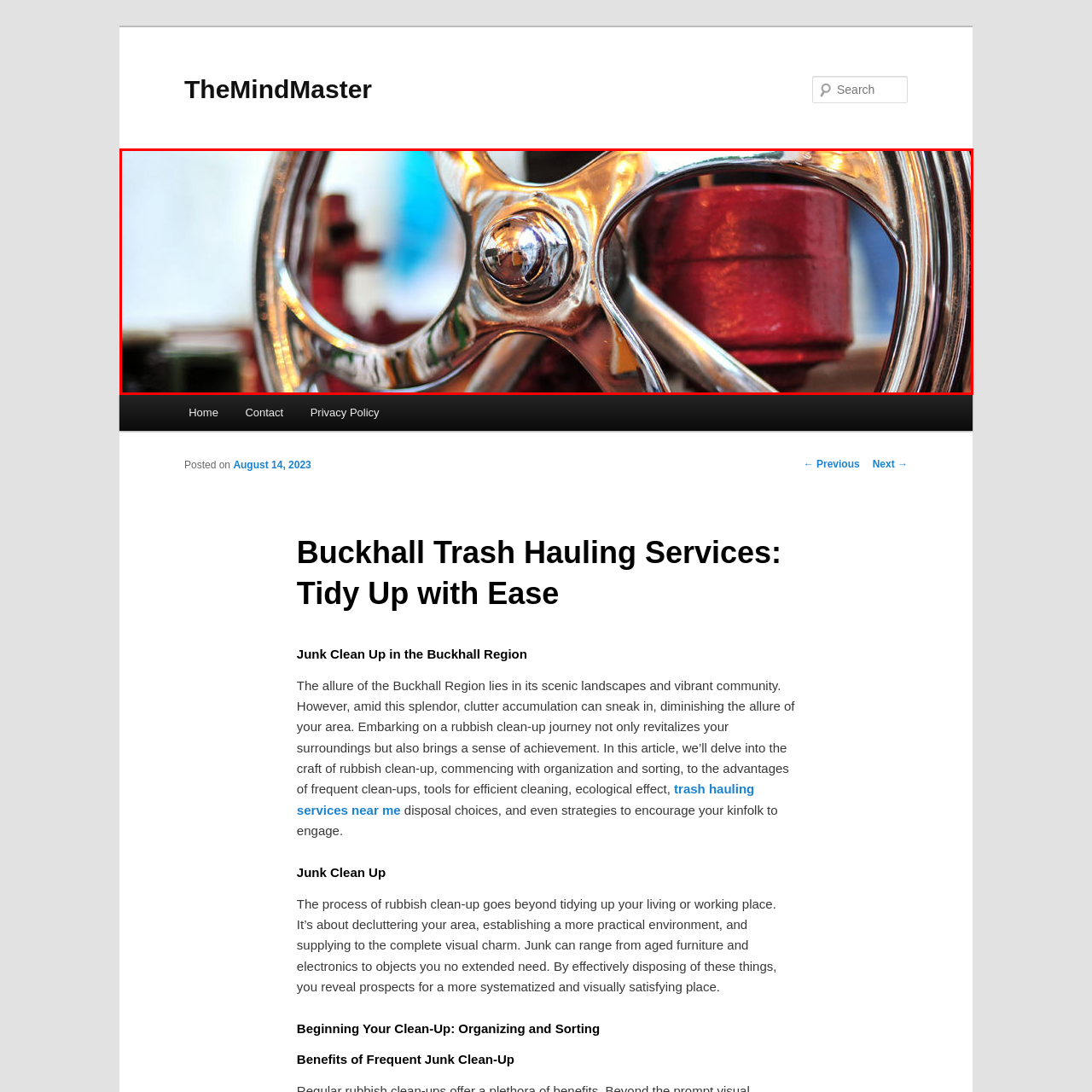Direct your attention to the part of the image marked by the red boundary and give a detailed response to the following question, drawing from the image: What is at the center of the wheel?

The caption explicitly states that the wheel 'prominently featuring a gleaming hub at its center', which indicates that the hub is the central element of the wheel.